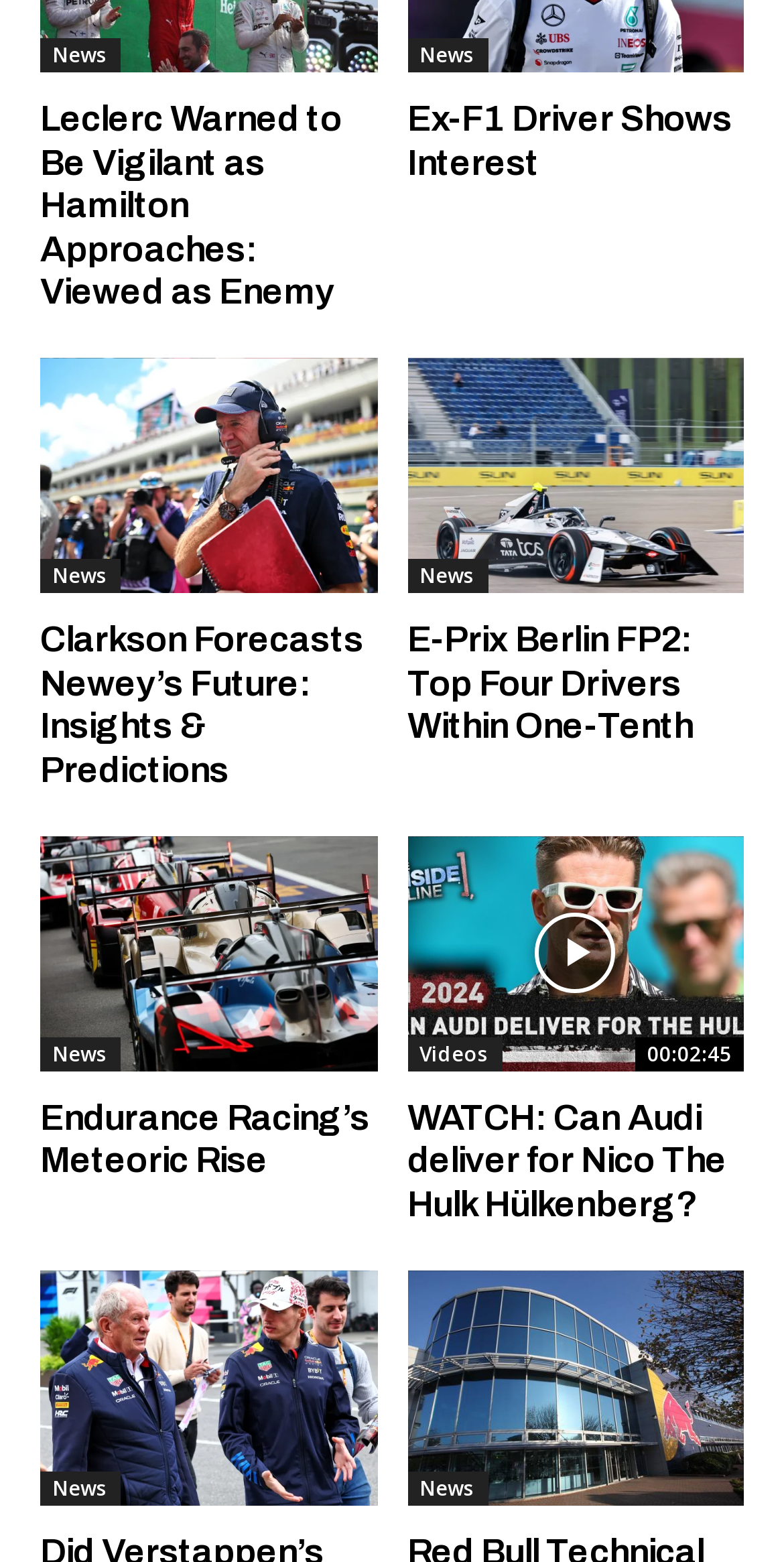Please identify the bounding box coordinates for the region that you need to click to follow this instruction: "Read news about E-Prix Berlin FP2".

[0.519, 0.229, 0.949, 0.38]